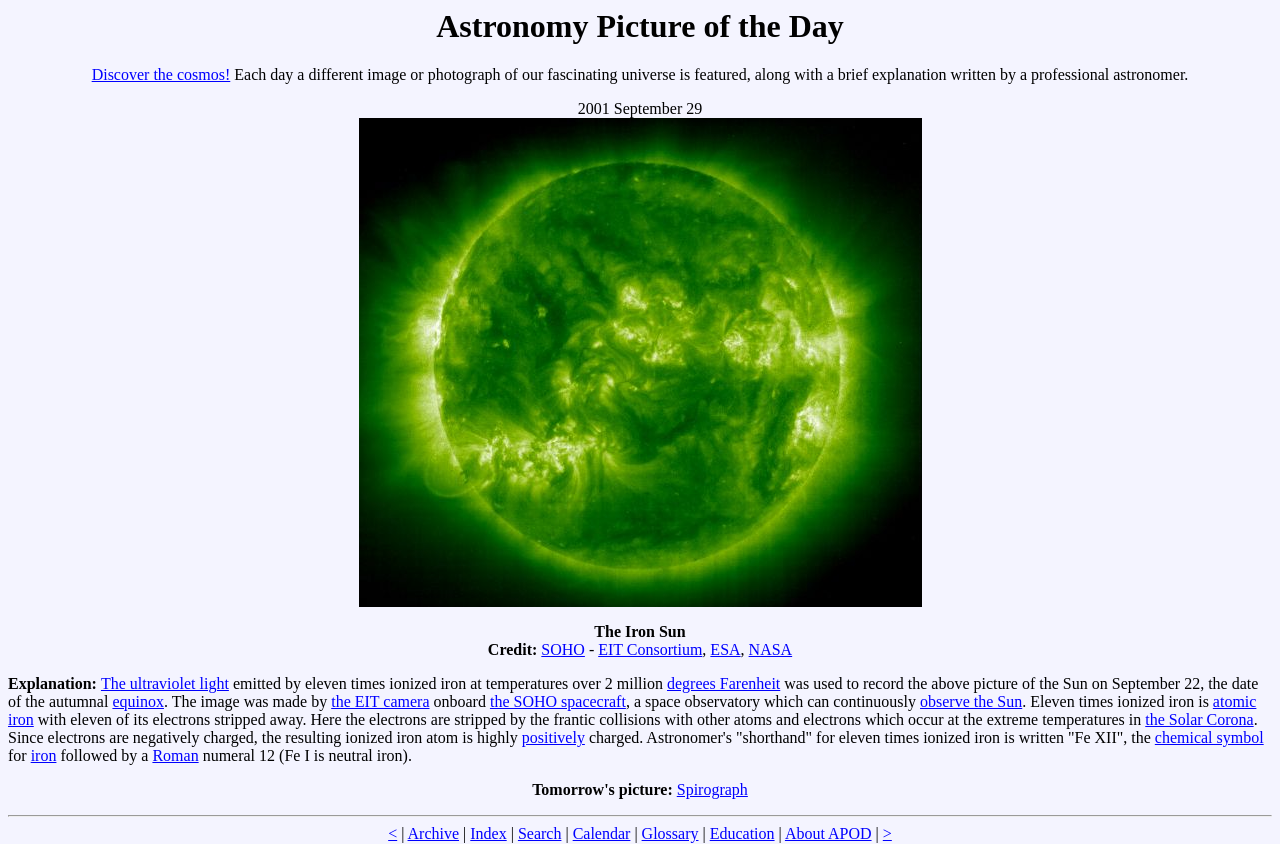What is the temperature of the iron in the picture?
Respond to the question with a single word or phrase according to the image.

over 2 million degrees Farenheit